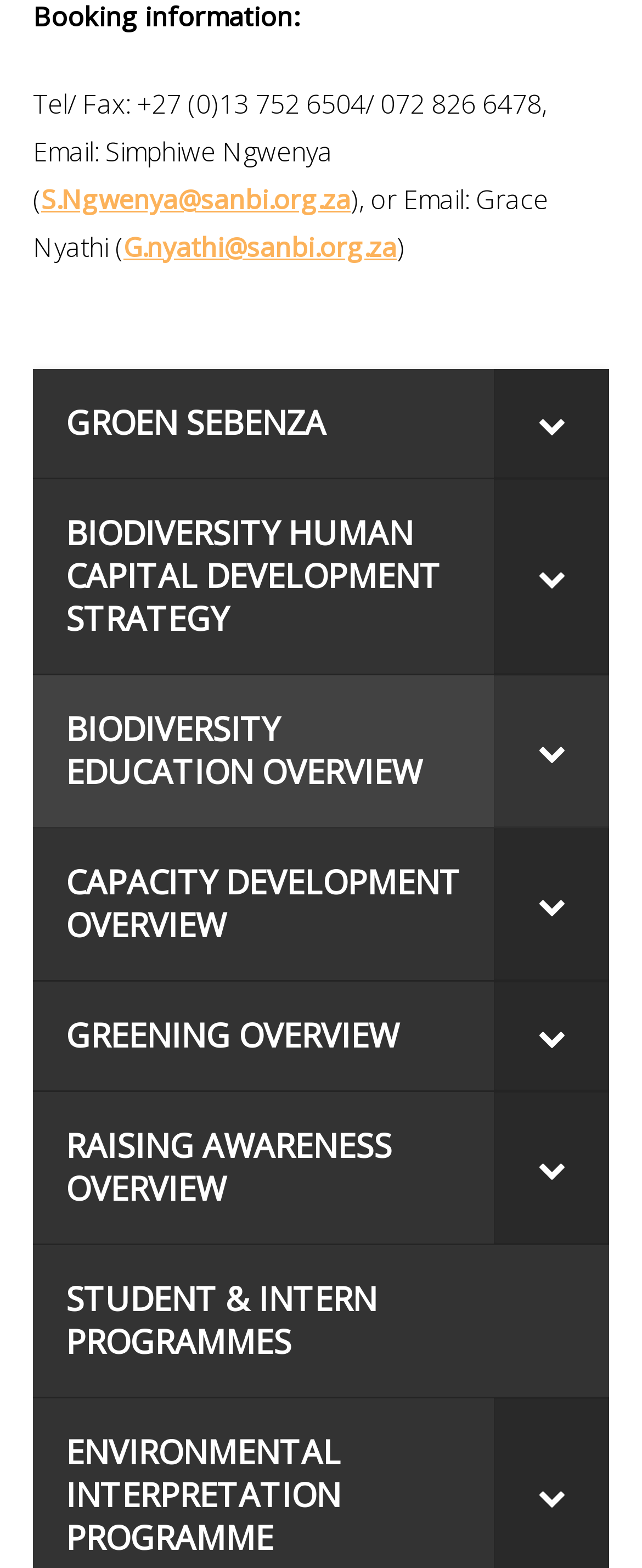Give a one-word or one-phrase response to the question:
What is the email address of Simphiwe Ngwenya?

S.Ngwenya@sanbi.org.za